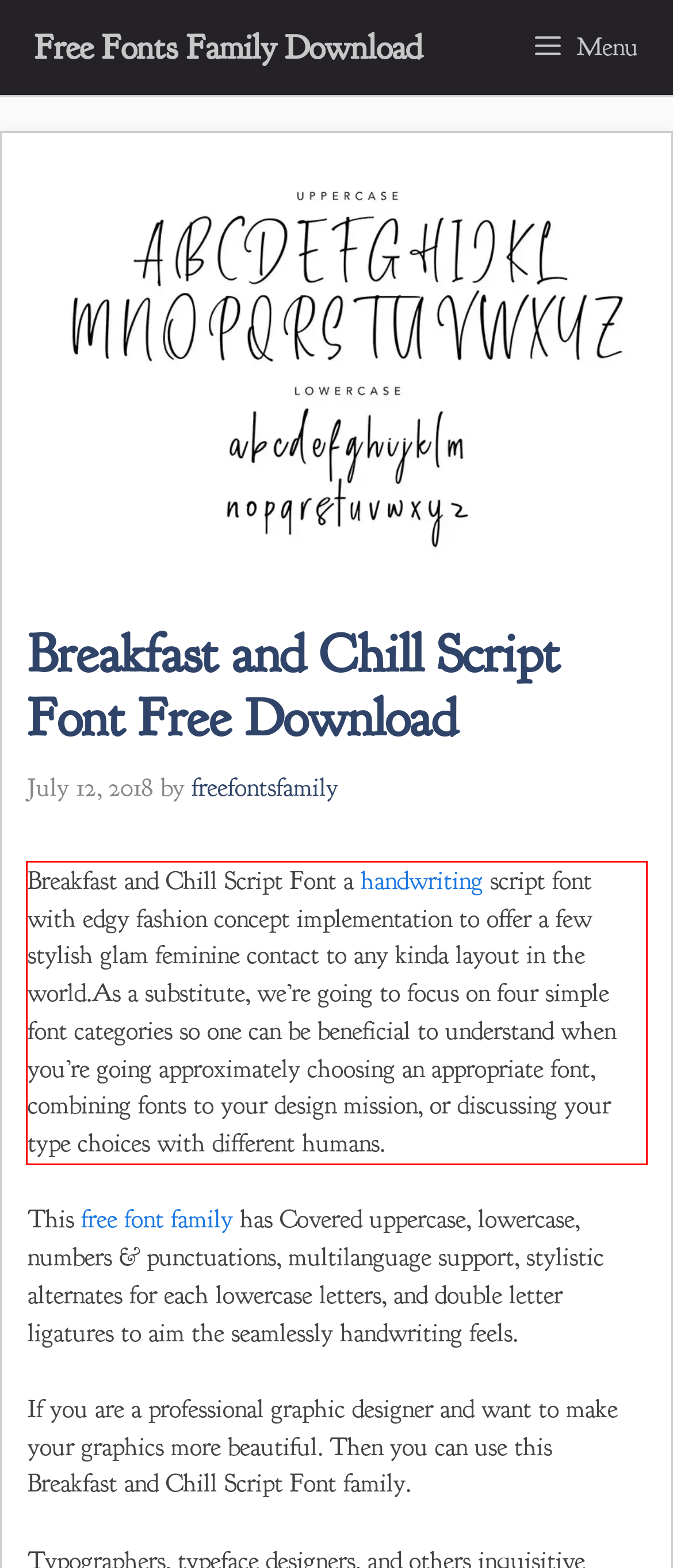Please perform OCR on the text content within the red bounding box that is highlighted in the provided webpage screenshot.

Breakfast and Chill Script Font a handwriting script font with edgy fashion concept implementation to offer a few stylish glam feminine contact to any kinda layout in the world.As a substitute, we’re going to focus on four simple font categories so one can be beneficial to understand when you’re going approximately choosing an appropriate font, combining fonts to your design mission, or discussing your type choices with different humans.